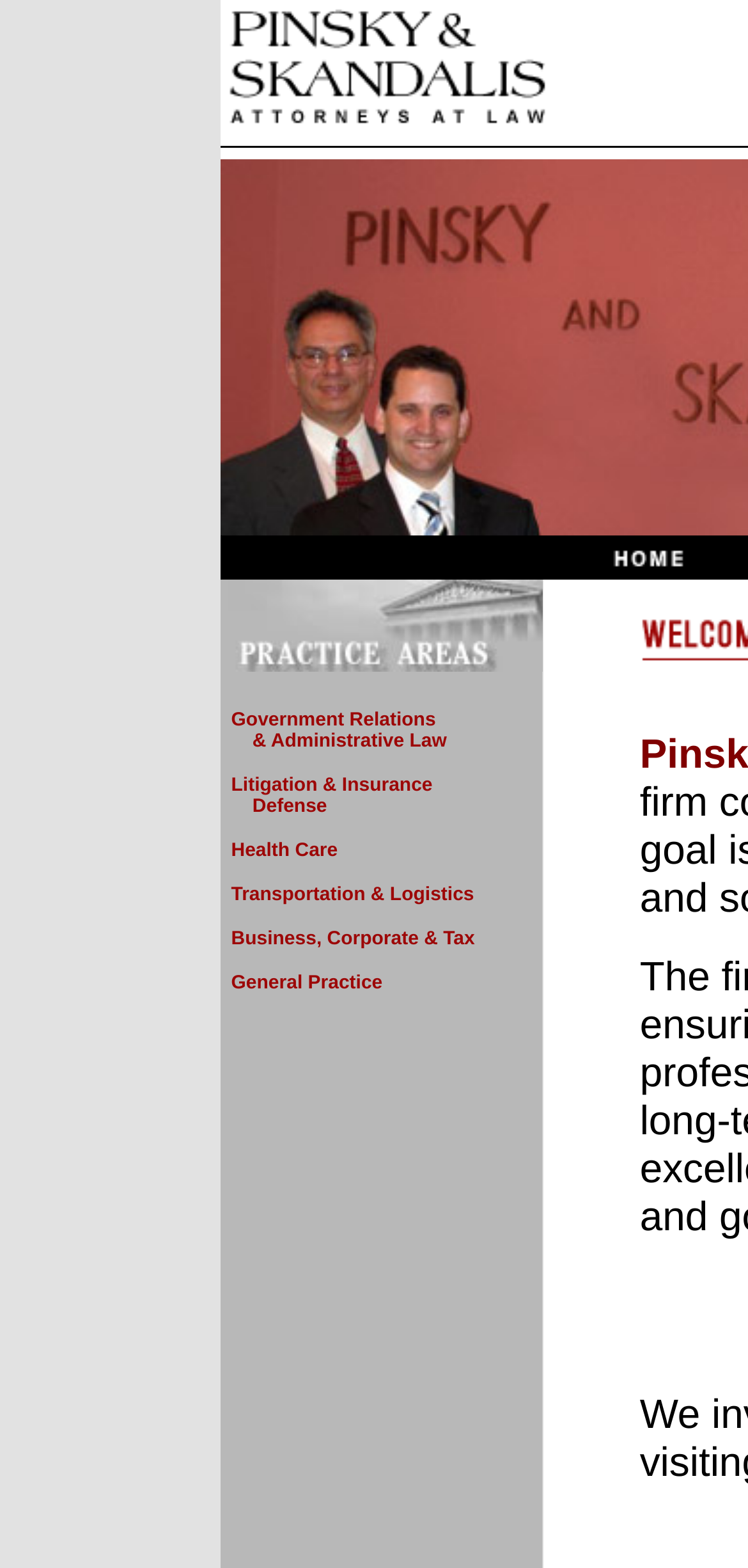Give a one-word or short phrase answer to this question: 
What is the name of the law firm?

Pinsky & Skandalis